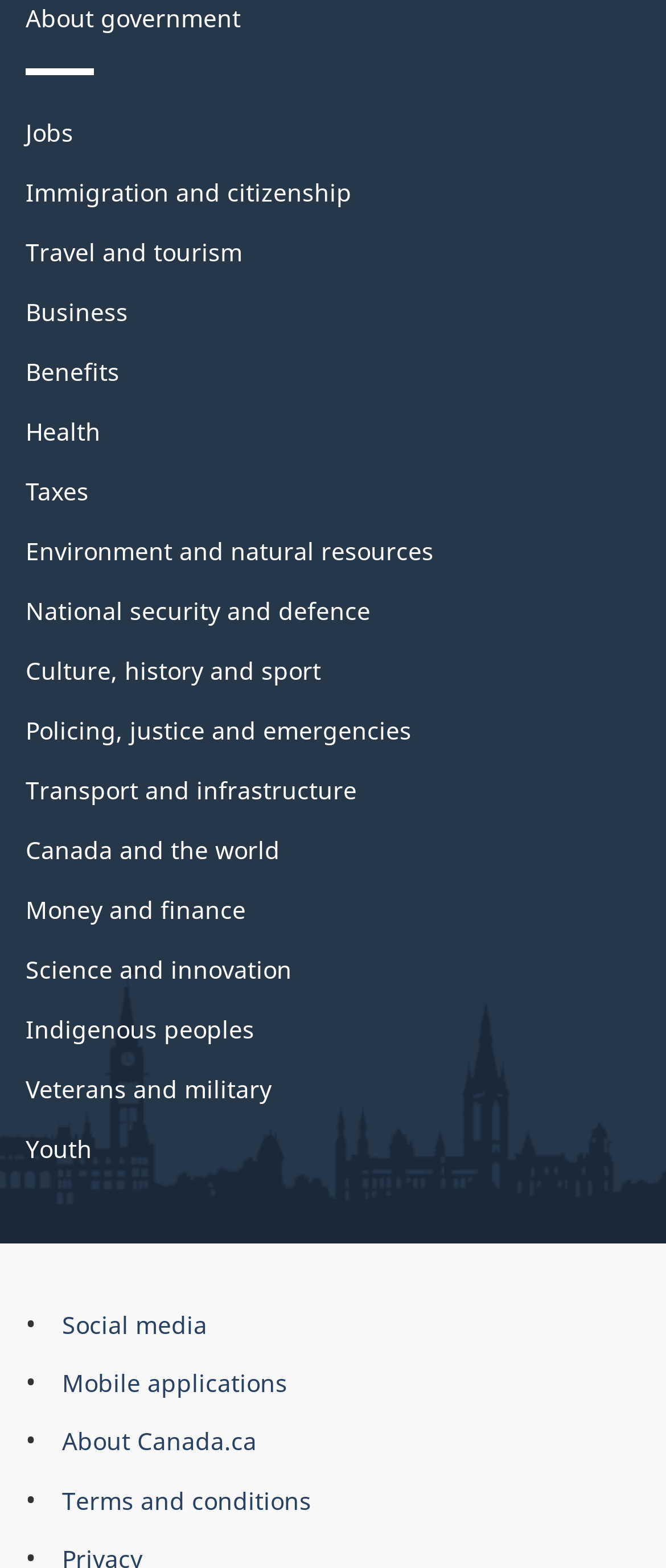What is the last menu item under 'Government of Canada Corporate'?
Using the details from the image, give an elaborate explanation to answer the question.

I looked at the menu items under the 'Government of Canada Corporate' heading and found that the last one is 'Terms and conditions'.